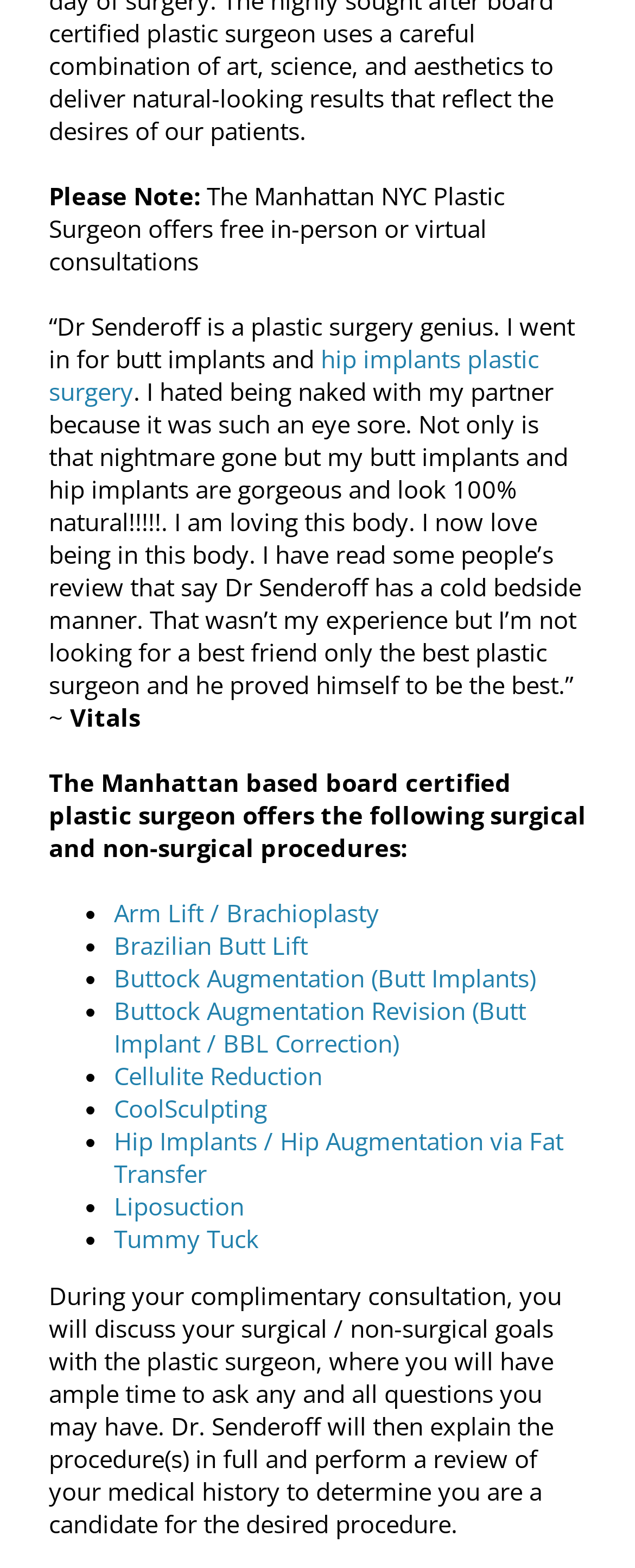Pinpoint the bounding box coordinates for the area that should be clicked to perform the following instruction: "Explore 'Hip Implants / Hip Augmentation via Fat Transfer'".

[0.179, 0.717, 0.887, 0.759]